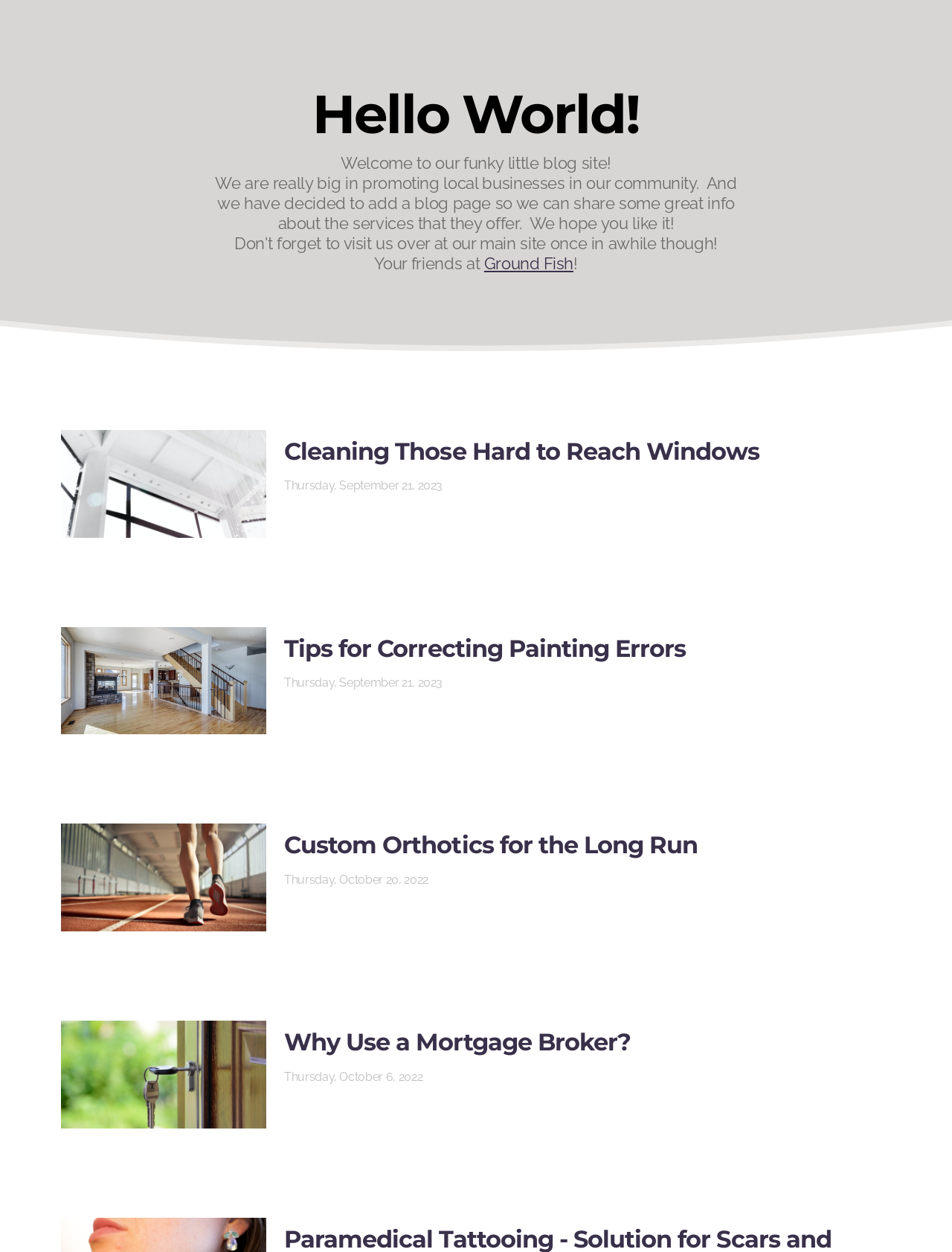Locate the UI element described by alt="Pulse Headlines" and provide its bounding box coordinates. Use the format (top-left x, top-left y, bottom-right x, bottom-right y) with all values as floating point numbers between 0 and 1.

None